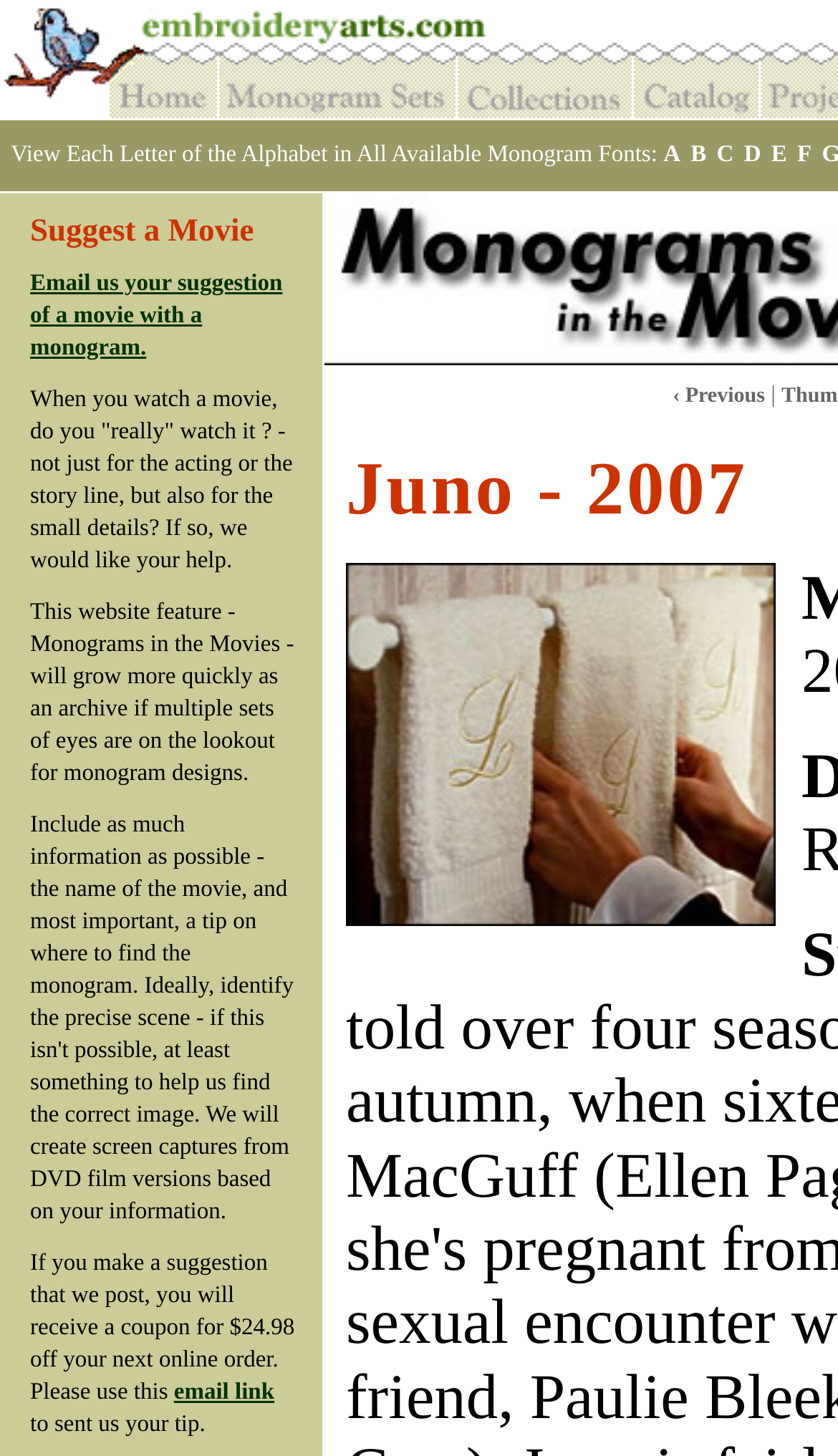How many monogram fonts are available?
Please give a detailed and elaborate answer to the question based on the image.

Based on the webpage, there are multiple monogram fonts available, as evidenced by the links to individual letters of the alphabet, such as 'A', 'B', 'C', and so on.